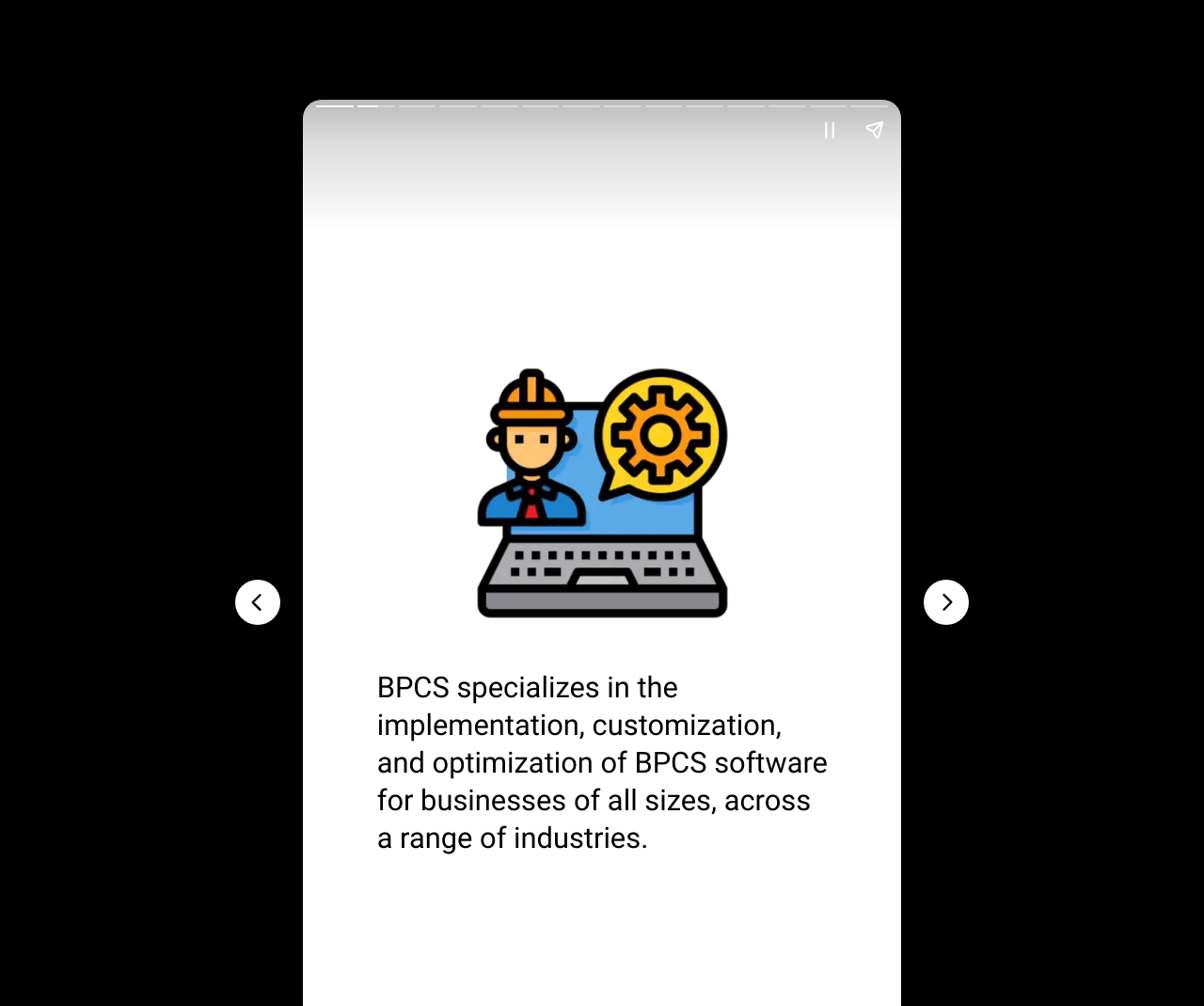Answer the question using only one word or a concise phrase: What is the location of the 'Share story' button?

Bottom of the webpage